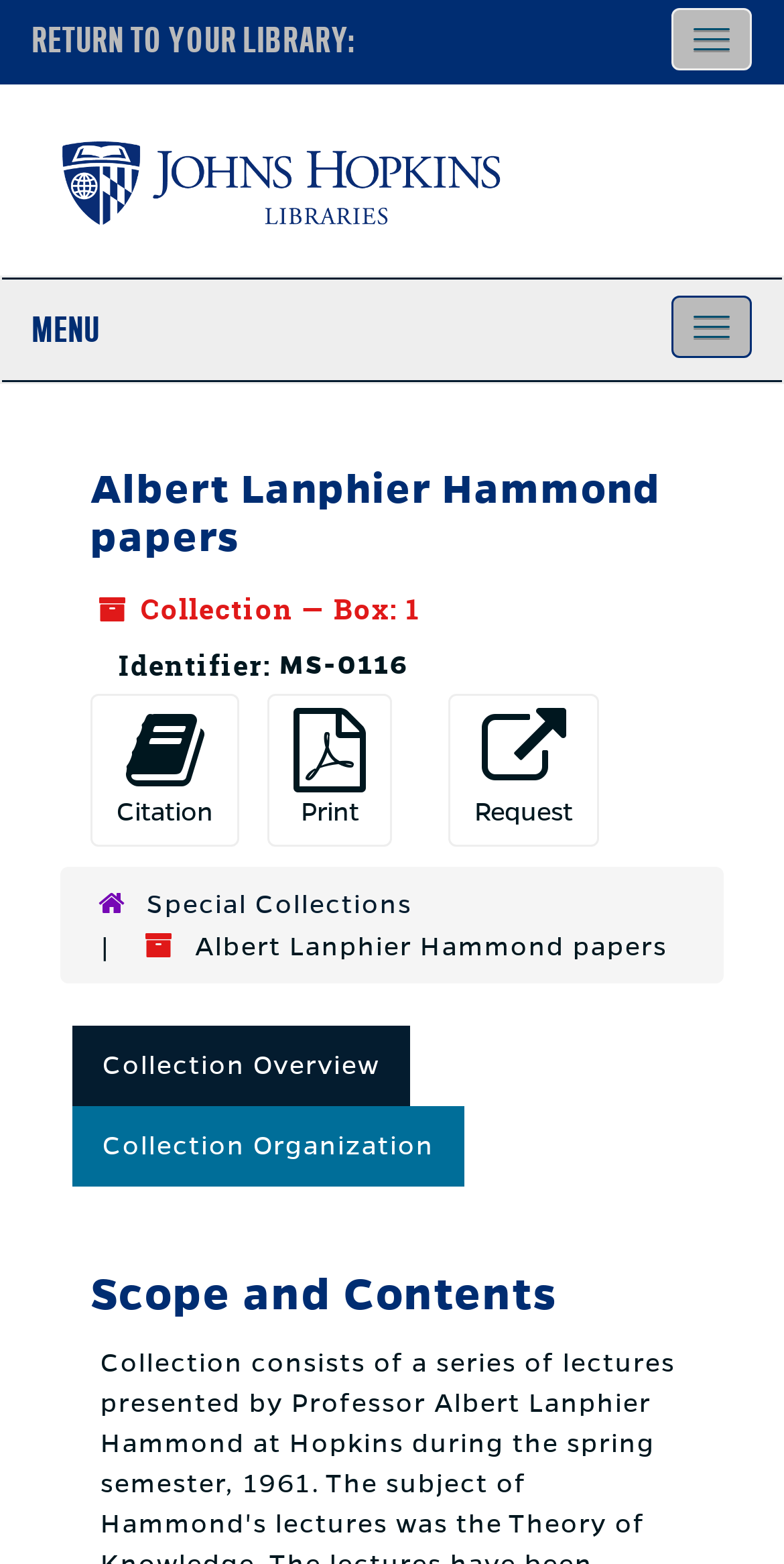Kindly determine the bounding box coordinates of the area that needs to be clicked to fulfill this instruction: "Cite the collection".

[0.115, 0.444, 0.305, 0.542]